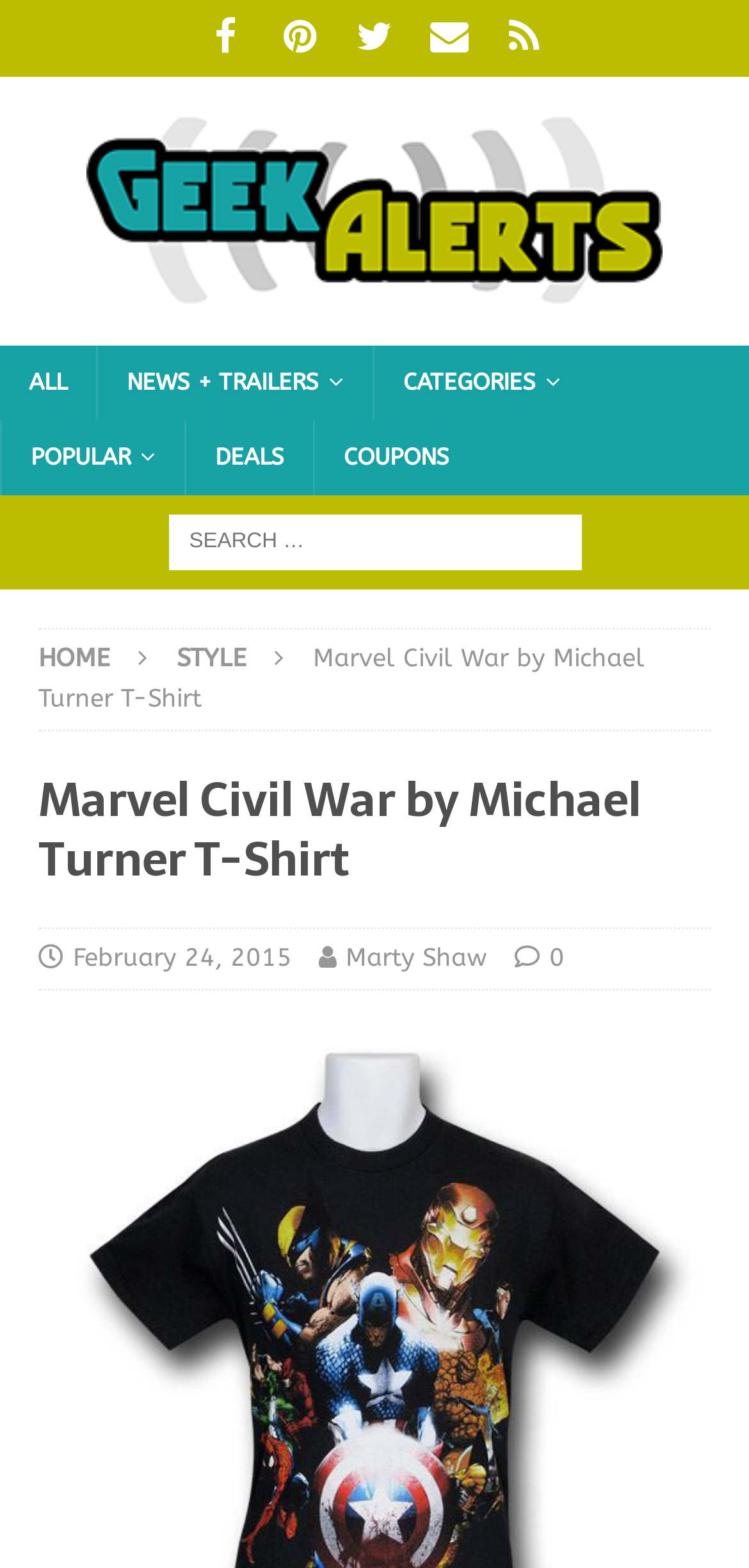Find the bounding box coordinates for the area that must be clicked to perform this action: "Check the date of the article".

[0.097, 0.602, 0.39, 0.62]